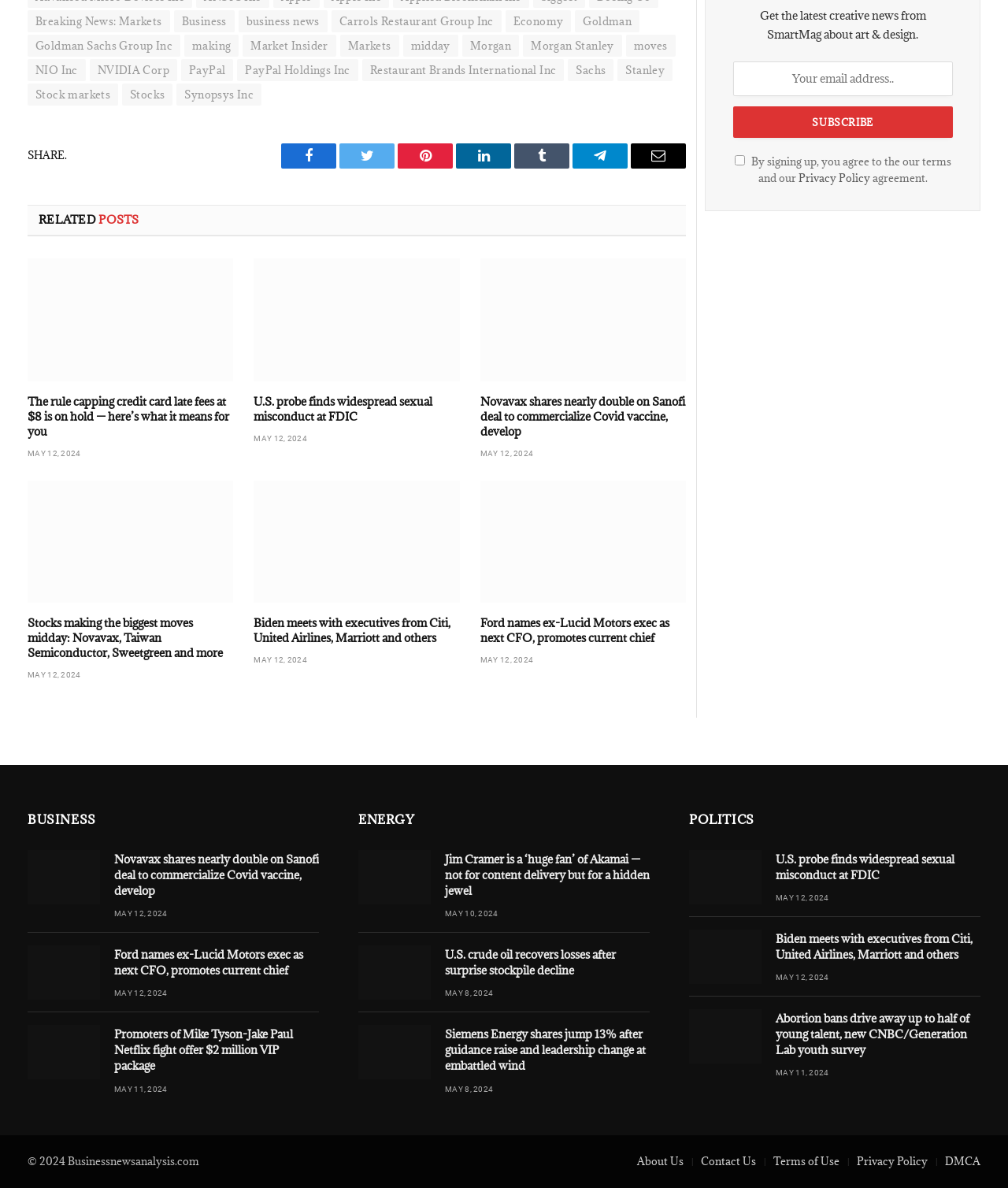What is the date of the articles?
Using the information from the image, provide a comprehensive answer to the question.

The date of the articles is MAY 12, 2024, which is mentioned below each article title.